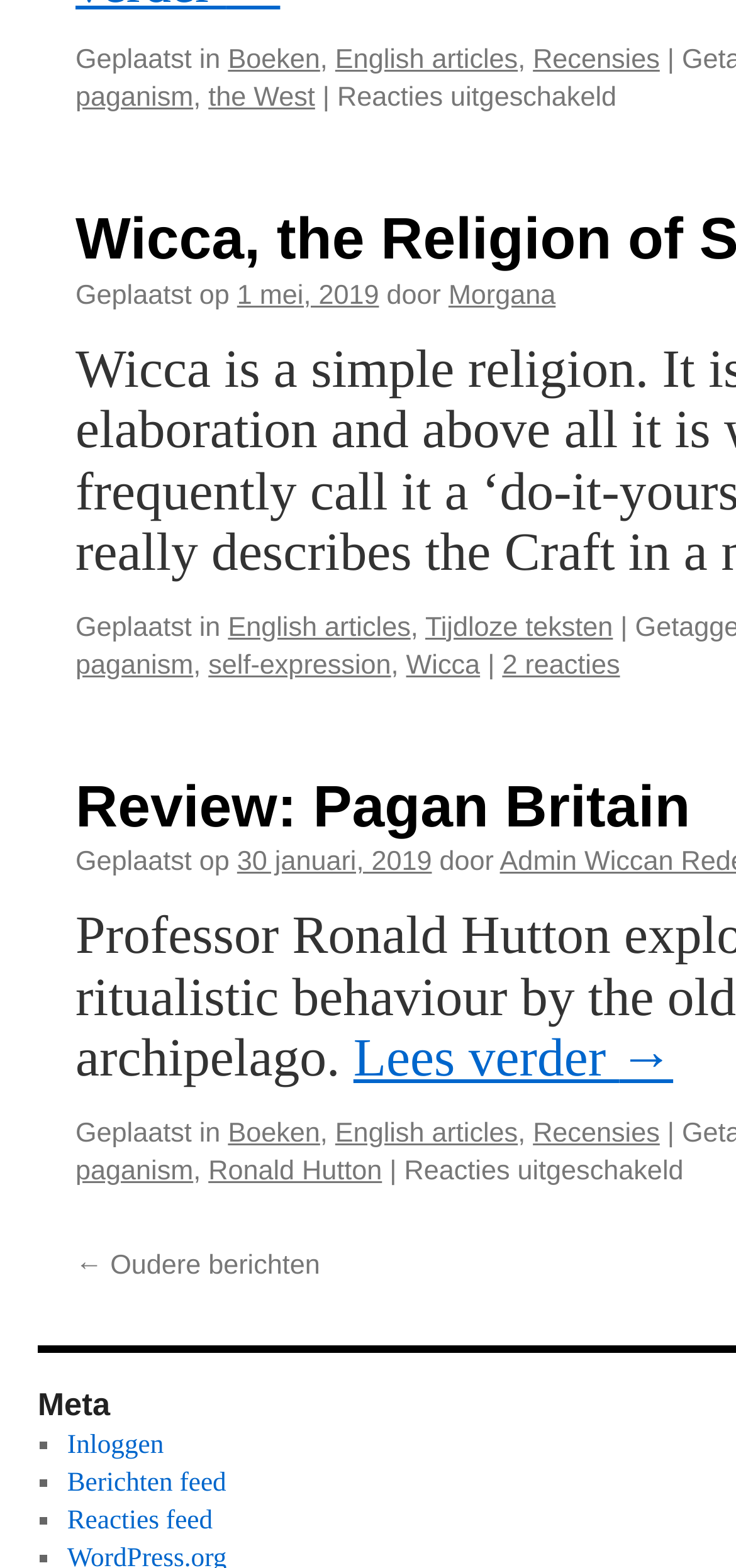Using floating point numbers between 0 and 1, provide the bounding box coordinates in the format (top-left x, top-left y, bottom-right x, bottom-right y). Locate the UI element described here: Reacties feed

[0.091, 0.96, 0.289, 0.979]